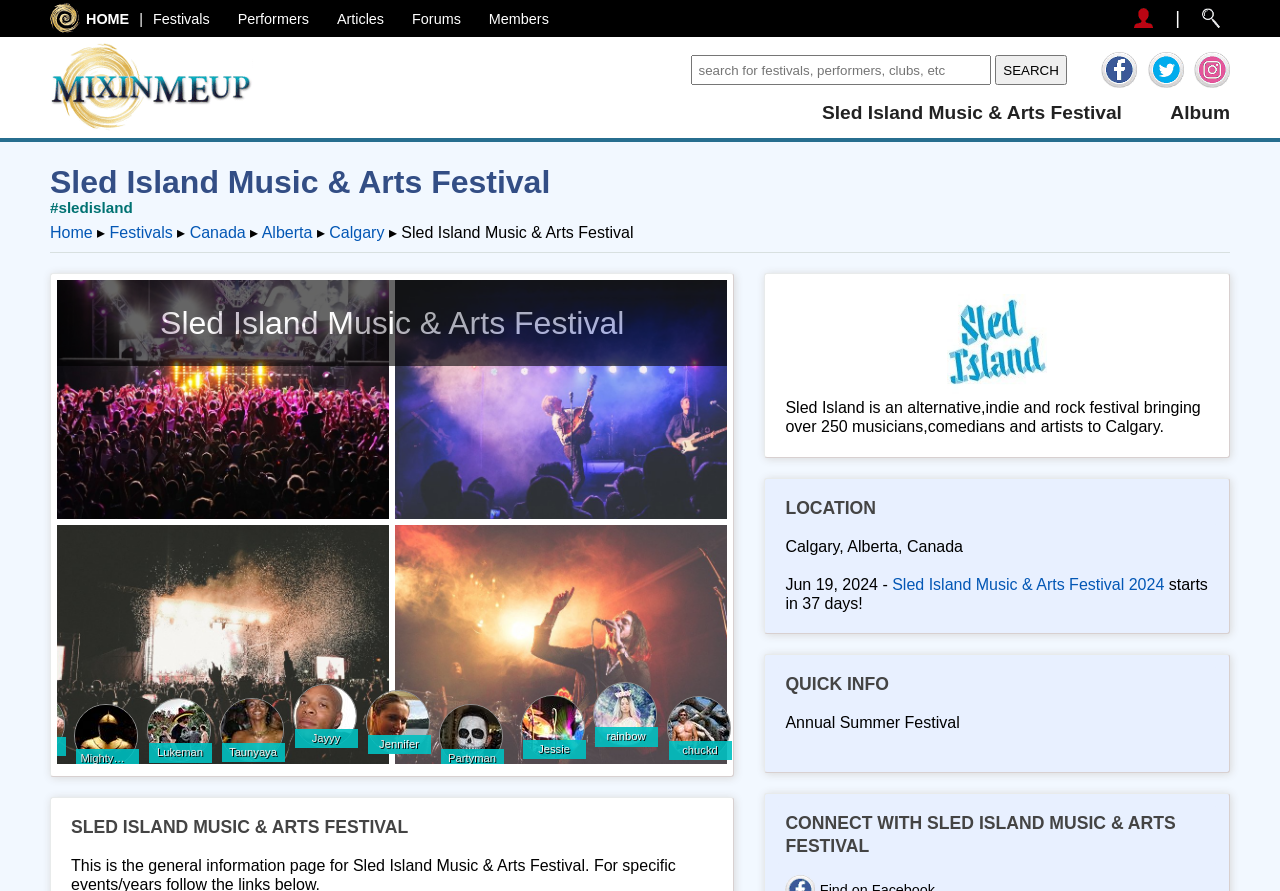Please identify the coordinates of the bounding box for the clickable region that will accomplish this instruction: "Visit the Sled Island Music & Arts Festival page".

[0.642, 0.115, 0.887, 0.138]